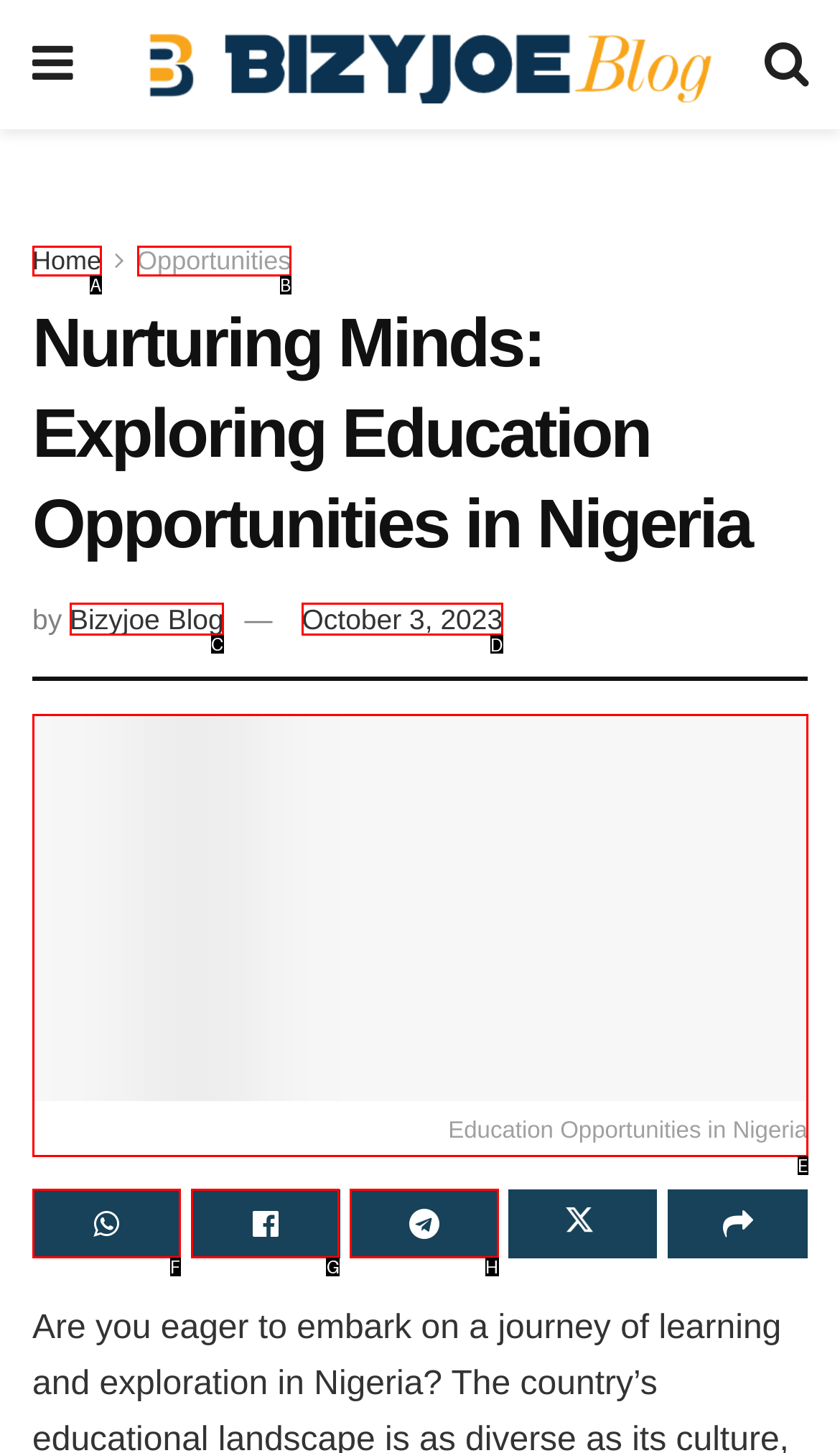Determine the letter of the UI element that you need to click to perform the task: Check the author's blog.
Provide your answer with the appropriate option's letter.

C